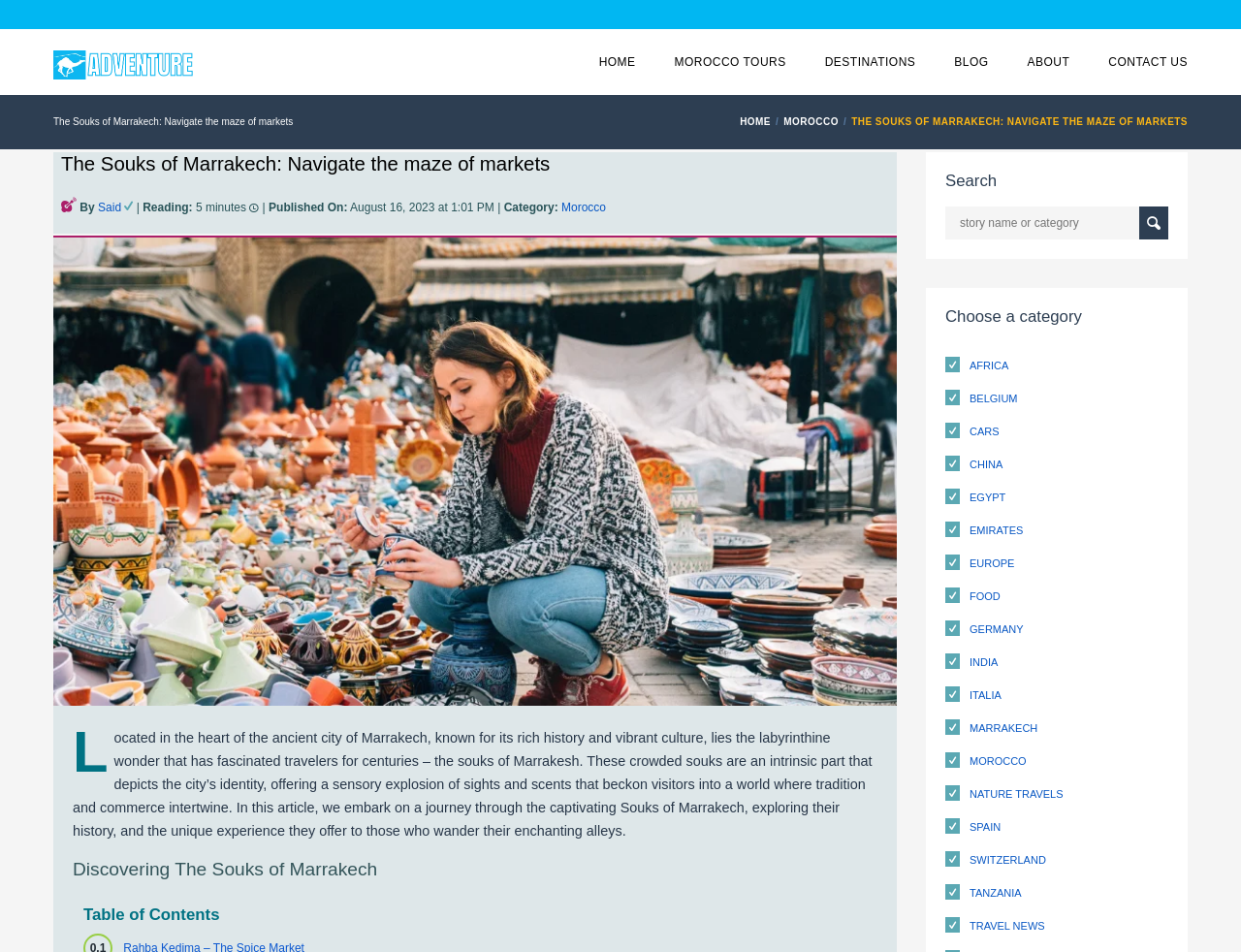Can you determine the main header of this webpage?

The Souks of Marrakech: Navigate the maze of markets